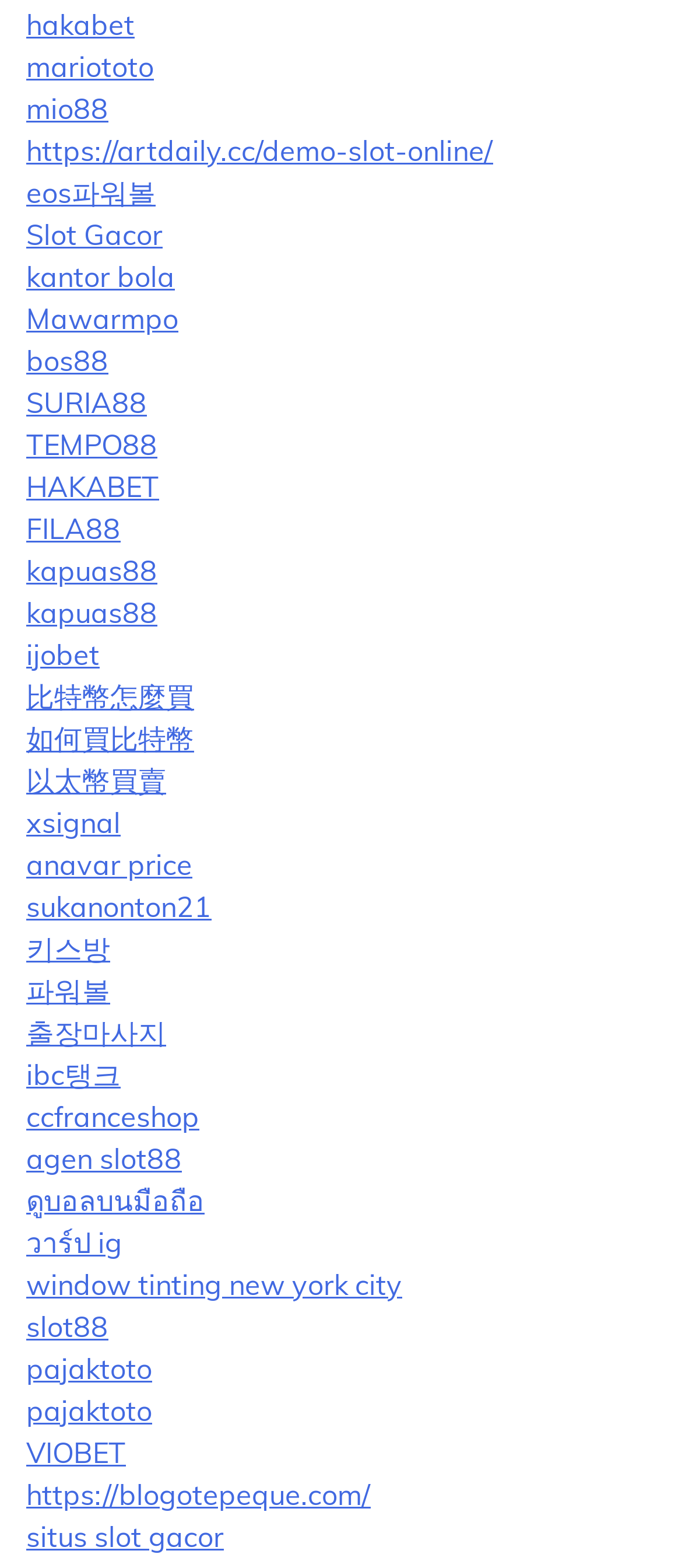Please find the bounding box coordinates of the element that must be clicked to perform the given instruction: "Go to the eos파워볼 page". The coordinates should be four float numbers from 0 to 1, i.e., [left, top, right, bottom].

[0.038, 0.111, 0.228, 0.134]